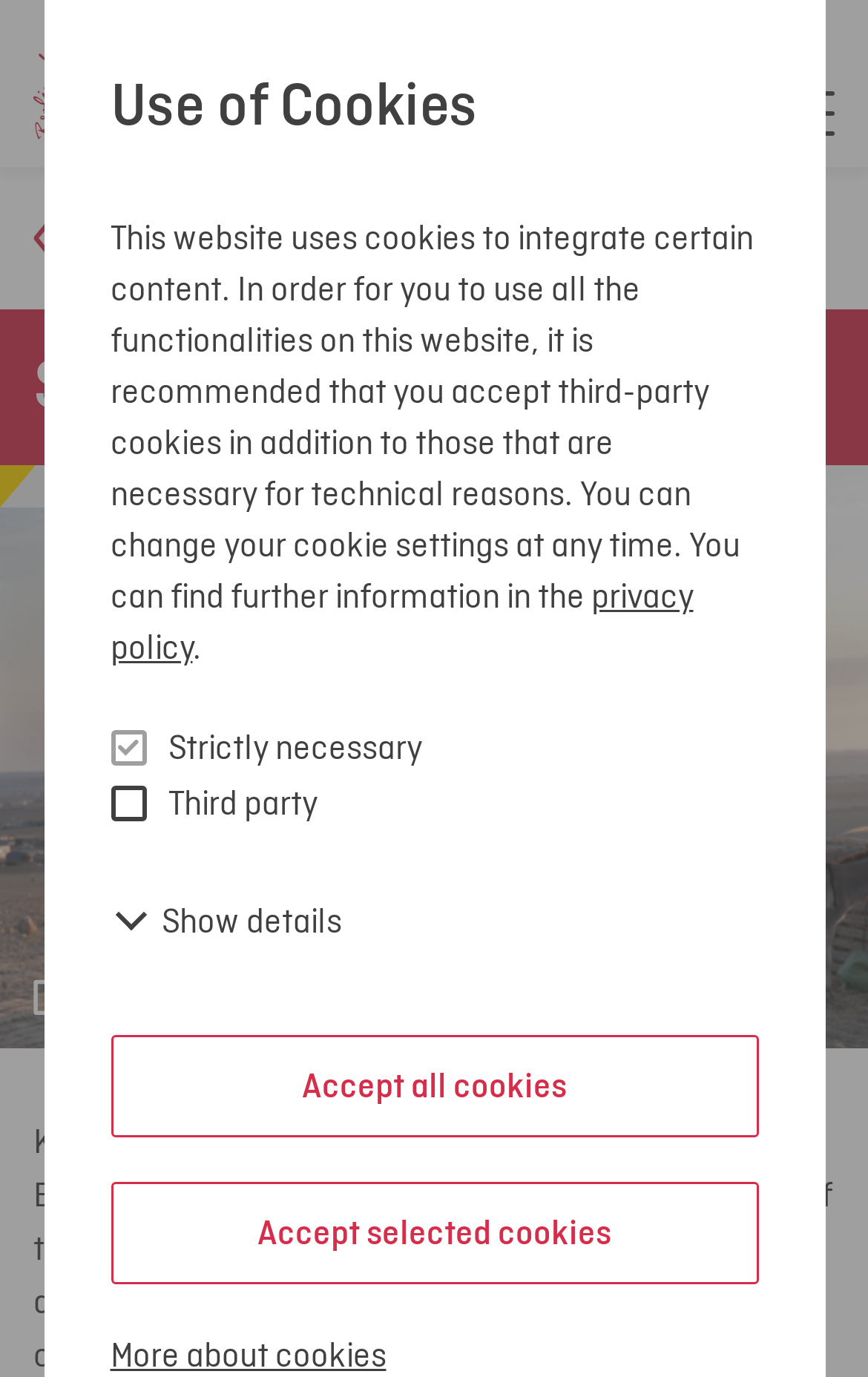How many links are in the top navigation bar?
Please give a detailed and elaborate answer to the question.

I found the answer by looking at the top navigation bar which contains two link elements: 'Home' and 'back'.